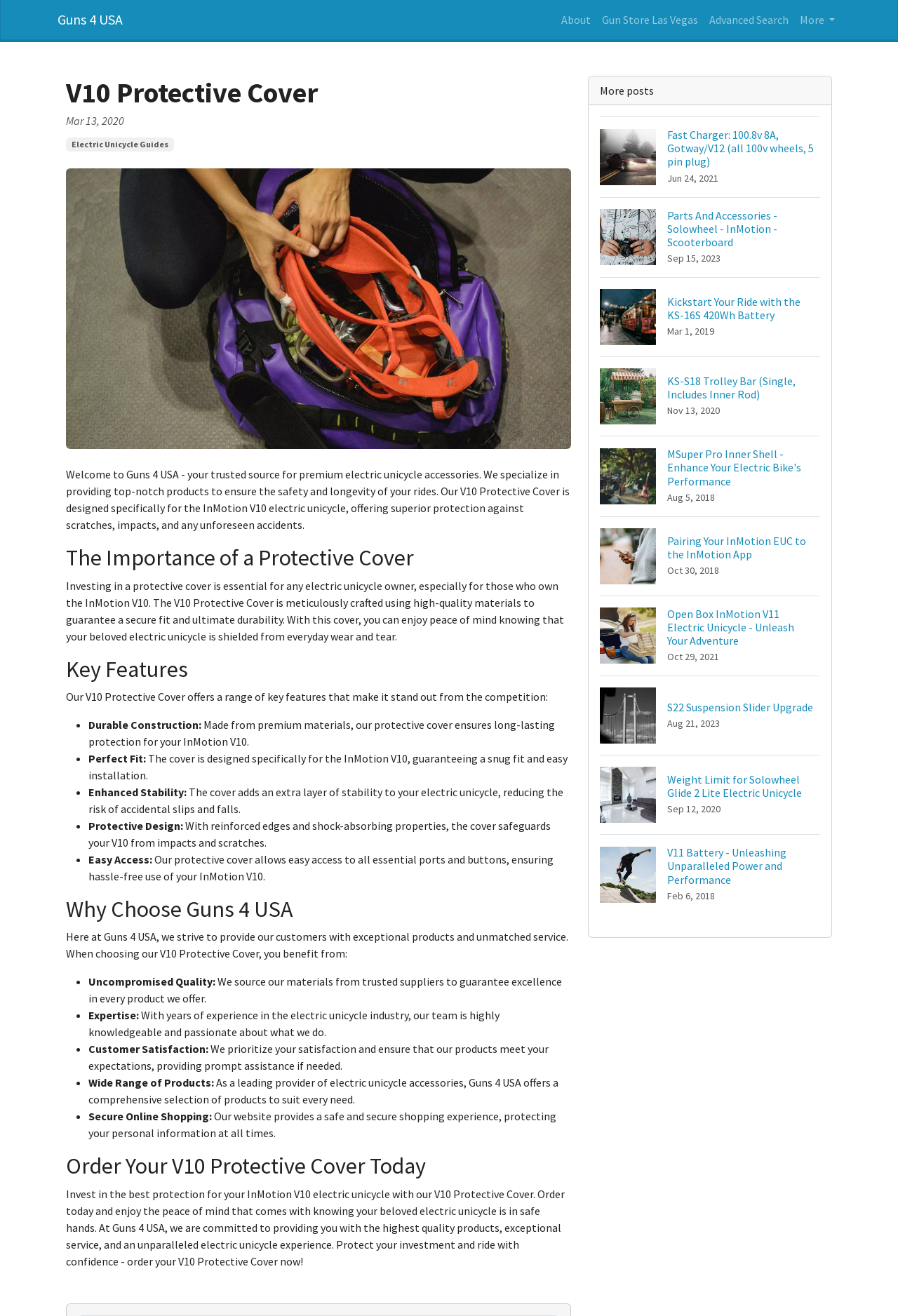Provide a thorough description of this webpage.

The webpage is about the V10 Protective Cover from Guns 4 USA, a product designed to protect the InMotion V10 electric unicycle. At the top of the page, there is a navigation menu with links to "Guns 4 USA", "About", "Gun Store Las Vegas", "Advanced Search", and a "More" button. 

Below the navigation menu, there is a main article section that takes up most of the page. The article is divided into several sections, each with a heading. The first section is an introduction to the V10 Protective Cover, which includes a brief description of the product and its importance. 

Following the introduction, there is a section showcasing the key features of the protective cover, including durable construction, perfect fit, enhanced stability, protective design, and easy access. Each feature is listed with a bullet point and a brief description.

Next, there is a section highlighting why customers should choose Guns 4 USA, which includes uncompromised quality, expertise, customer satisfaction, a wide range of products, and secure online shopping.

The final section of the article is a call to action, encouraging customers to order the V10 Protective Cover today.

On the right side of the page, there is a section with links to other articles, including "Fast Charger: 100.8v 8A, Gotway/V12", "Parts And Accessories - Solowheel - InMotion - Scooterboard", and several others. Each link includes a brief description and an image.

Throughout the page, there are several images, including a main product image and smaller images accompanying each article link.